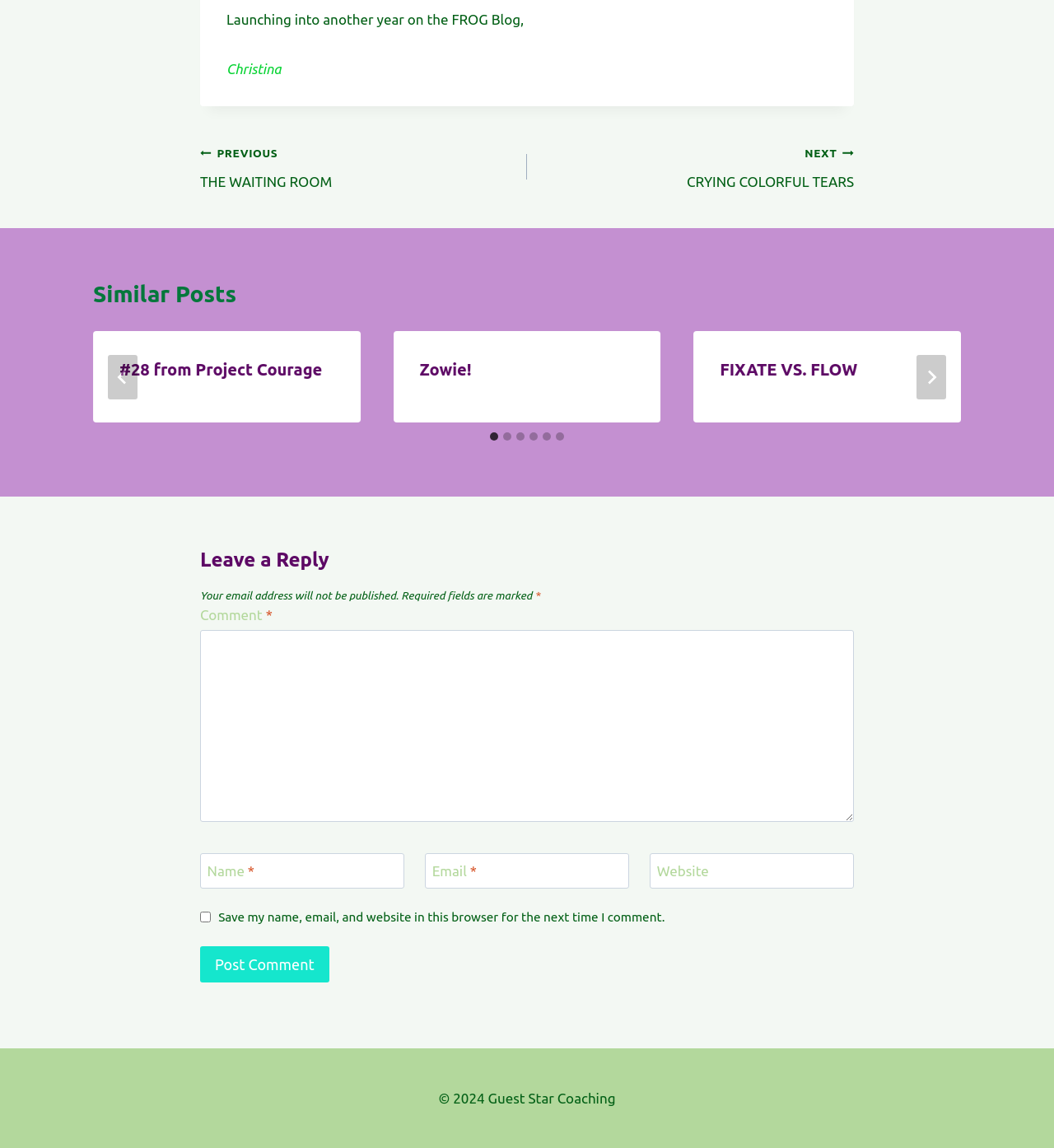Please respond to the question using a single word or phrase:
What is the purpose of the checkbox?

Save comment information